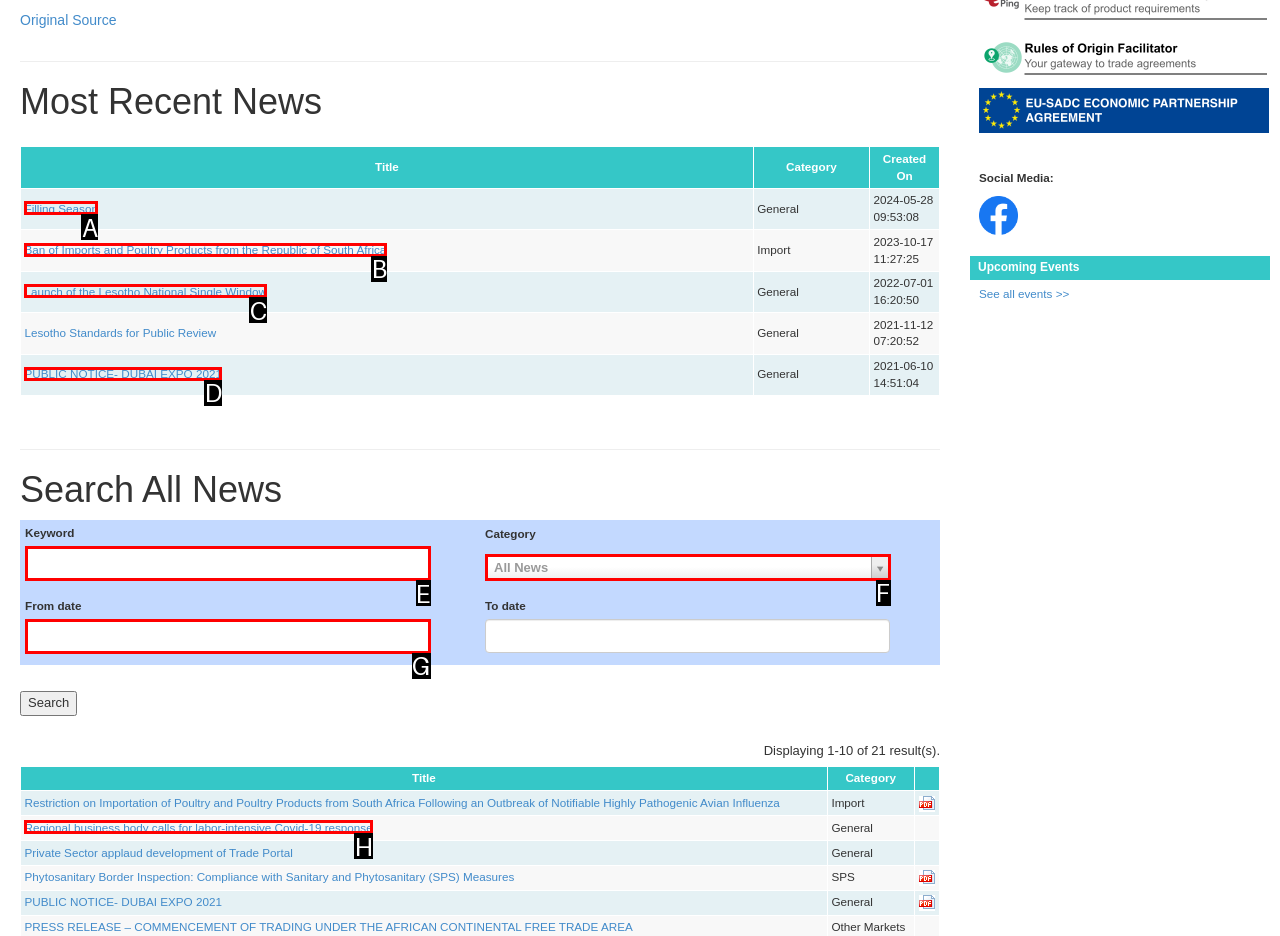Select the HTML element that needs to be clicked to carry out the task: Click 'Ban of Imports and Poultry Products from the Republic of South Africa' link
Provide the letter of the correct option.

B